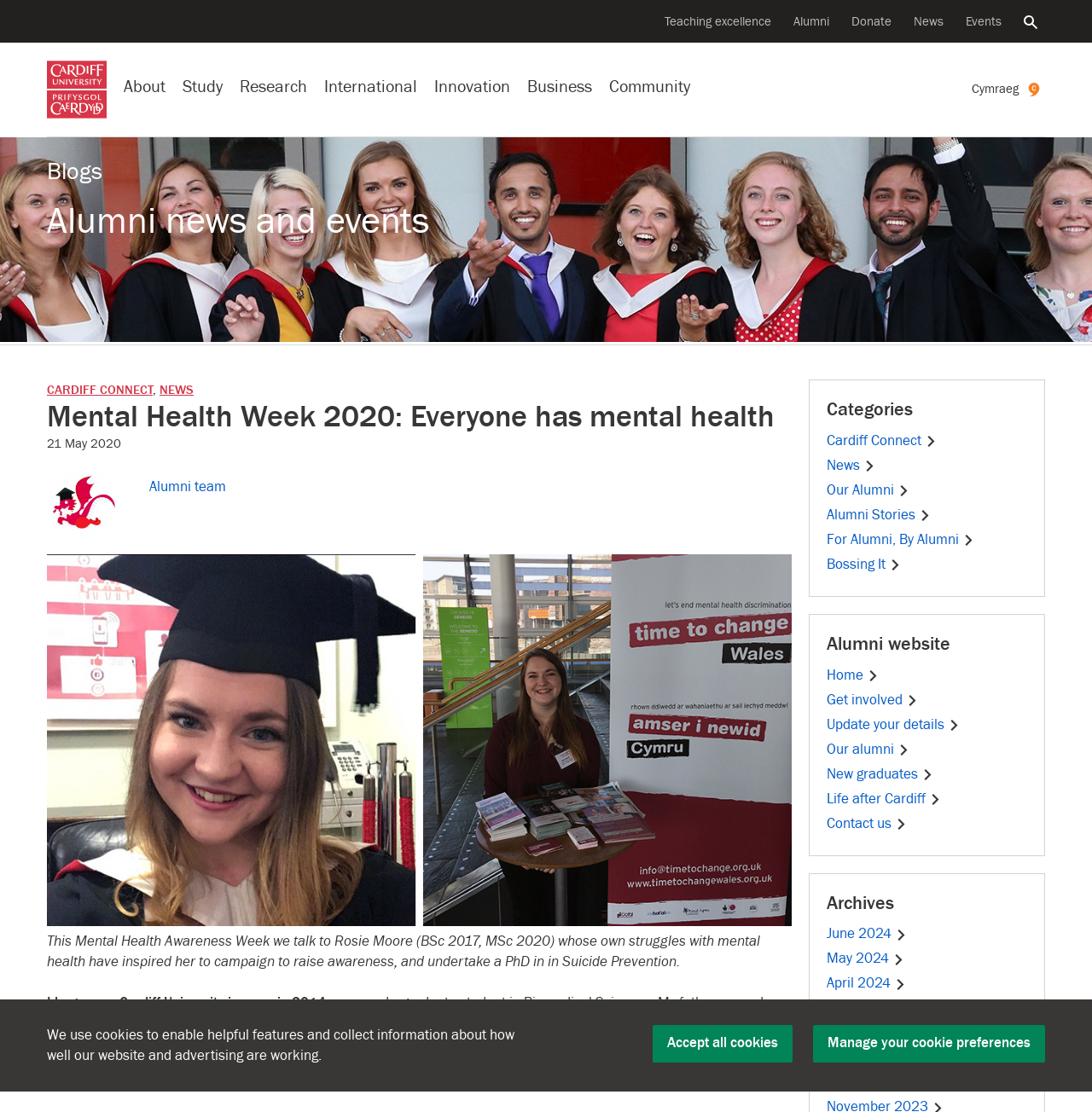Answer the question with a brief word or phrase:
What is the date of the news article?

21 May 2020